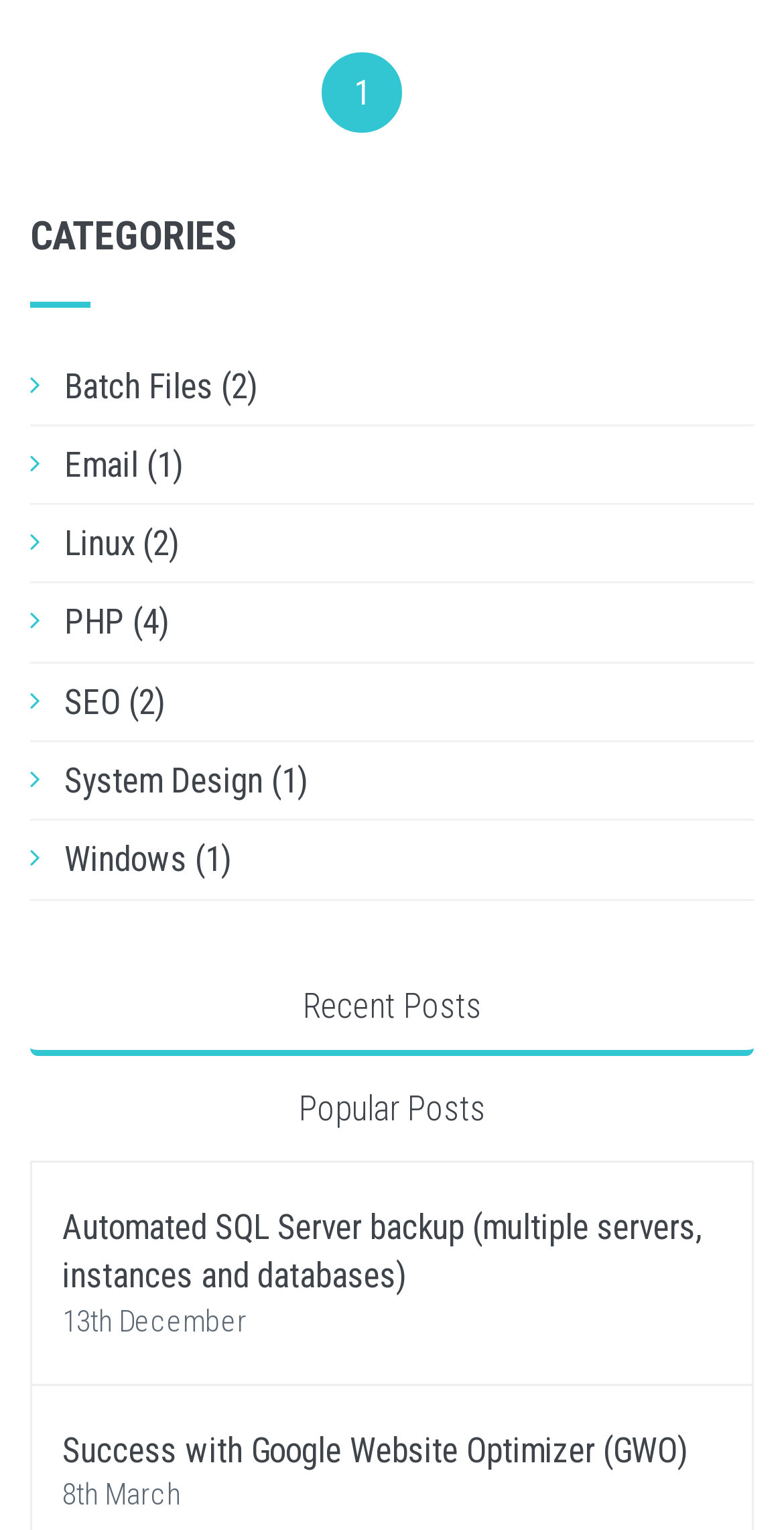Please identify the bounding box coordinates of the region to click in order to complete the given instruction: "Check out Success with Google Website Optimizer". The coordinates should be four float numbers between 0 and 1, i.e., [left, top, right, bottom].

[0.079, 0.935, 0.877, 0.961]